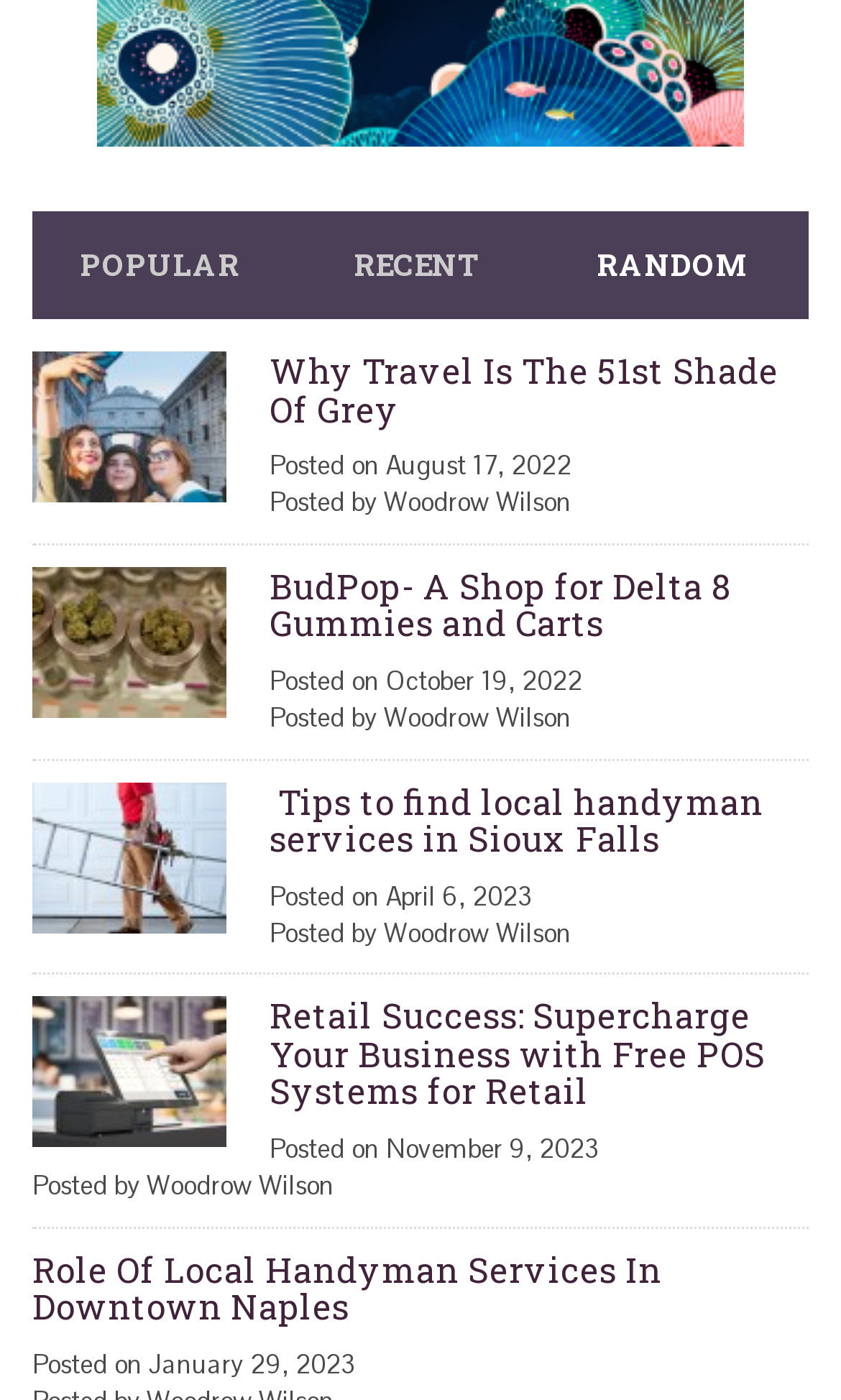What is the date of the oldest article?
Please respond to the question with a detailed and well-explained answer.

I looked at the 'Posted on' dates for each article and found that the oldest article is 'Why Travel Is The 51st Shade Of Grey' posted on August 17, 2022.